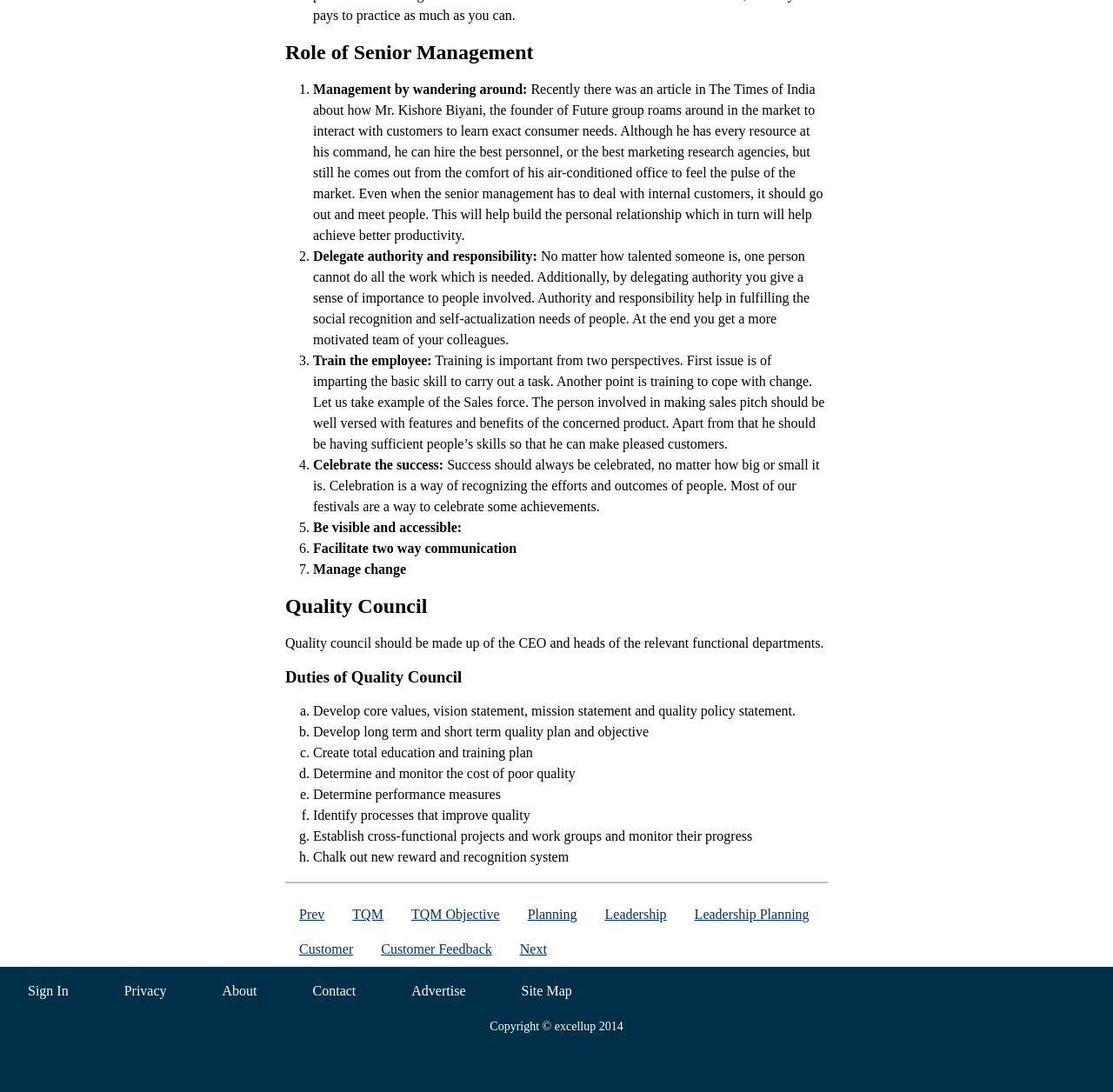Provide your answer in one word or a succinct phrase for the question: 
What is the last link in the bottom navigation bar?

Site Map